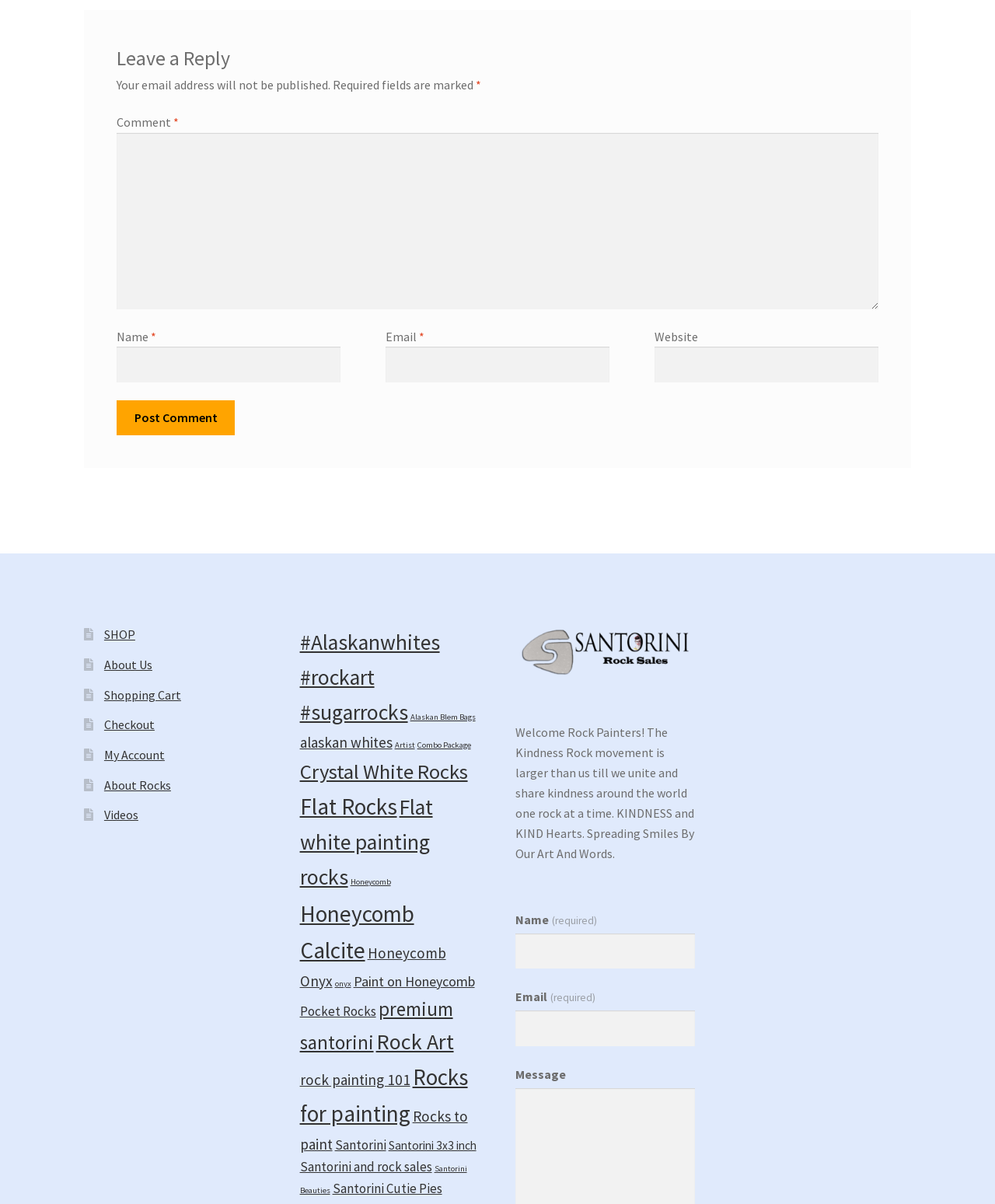How many products are there in the 'Honeycomb Calcite' category?
Please analyze the image and answer the question with as much detail as possible.

I found a link that says 'Honeycomb Calcite (31 products)', which suggests that there are 31 products in the 'Honeycomb Calcite' category.